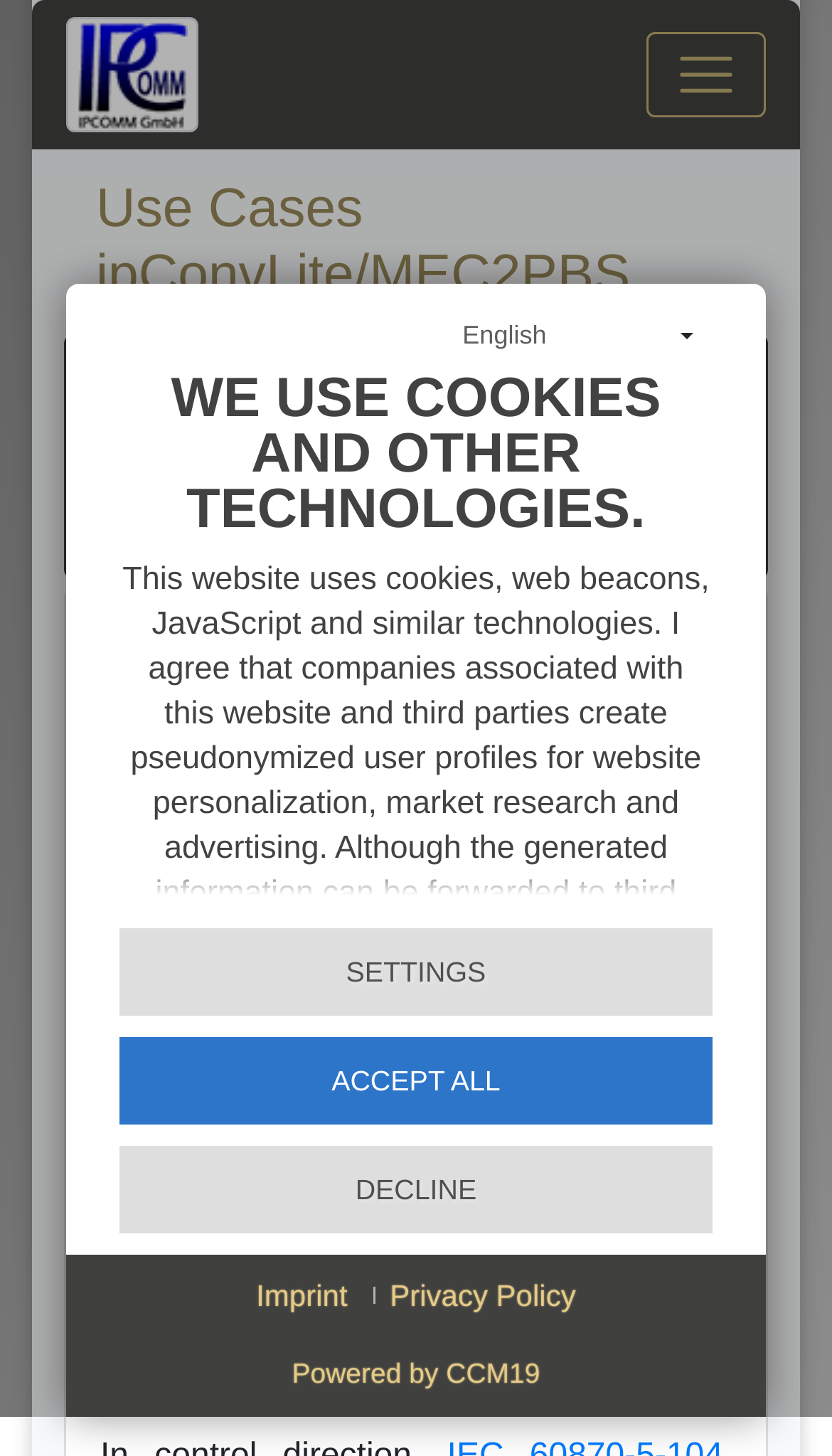Provide an in-depth caption for the contents of the webpage.

The webpage is about IPCOMM, specifically showcasing use cases for ipConvLite/MEC2PBS. At the top, there is a logo image and a link with the text "IPCOMM" on the left side, and a toggle navigation button on the right side. Below this, there is a heading that reads "Use Cases ipConvLite/MEC2PBS".

The main content of the page is divided into sections. The first section describes a use case, with a diagram image showing the coupling of a SCADA system over IEC 870-5-104 to a PLC device. Below the image, there is a paragraph of text explaining the diagram, with links to "IEC 60870-5-104" and "ipConvLite/MEC2PBS" embedded within the text.

At the bottom of the page, there is a dialog box with a heading that reads "WE USE COOKIES AND OTHER TECHNOLOGIES." This dialog box contains a combobox for switching languages, a document with a heading and a paragraph of text explaining the use of cookies and other technologies on the website, and a group of buttons for settings, accepting all, and declining. 

On the bottom right corner of the page, there are three links: "Imprint", "Privacy Policy", and "Powered by CCM19".